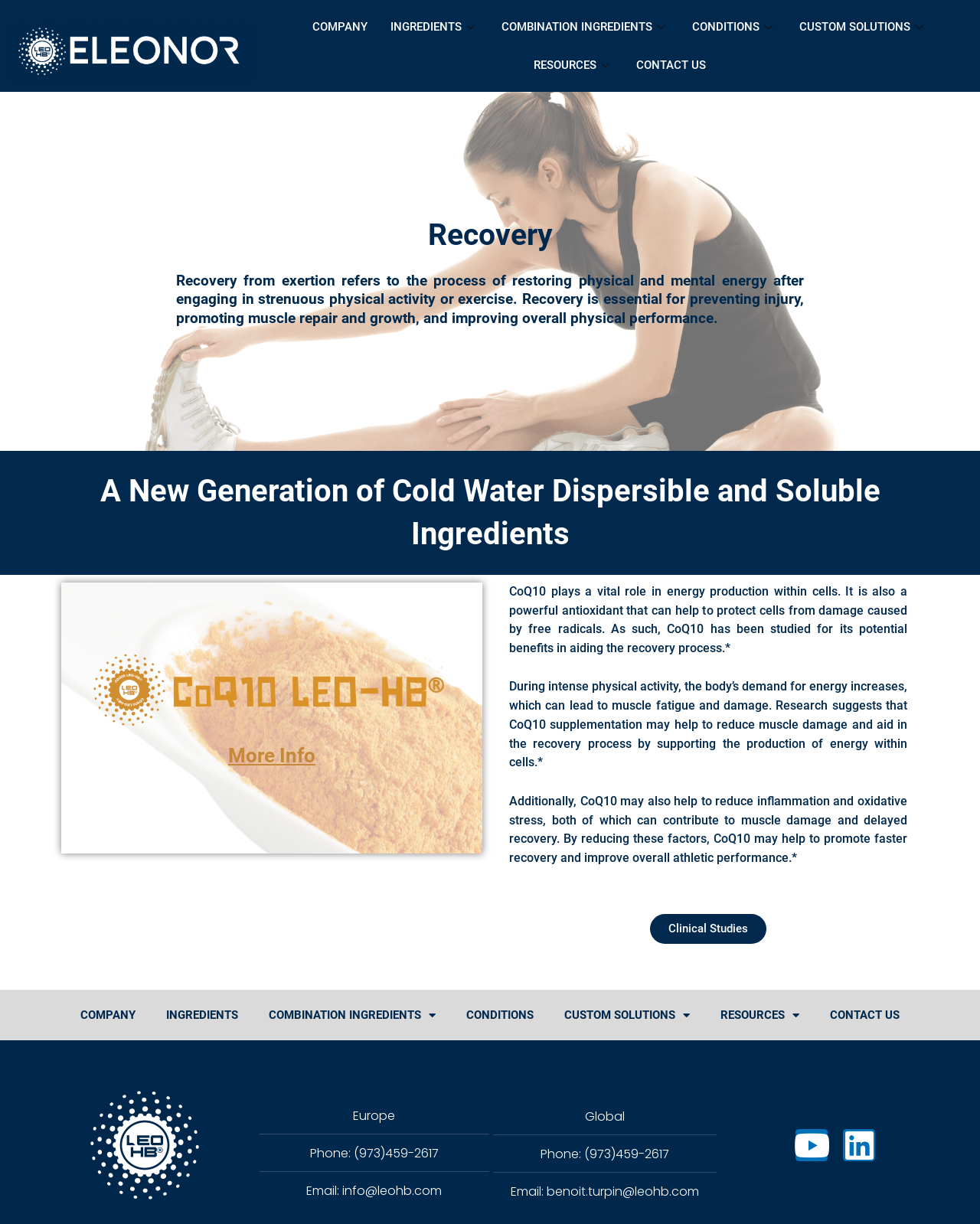Provide the bounding box coordinates for the UI element described in this sentence: "CONDITIONS". The coordinates should be four float values between 0 and 1, i.e., [left, top, right, bottom].

[0.695, 0.006, 0.804, 0.038]